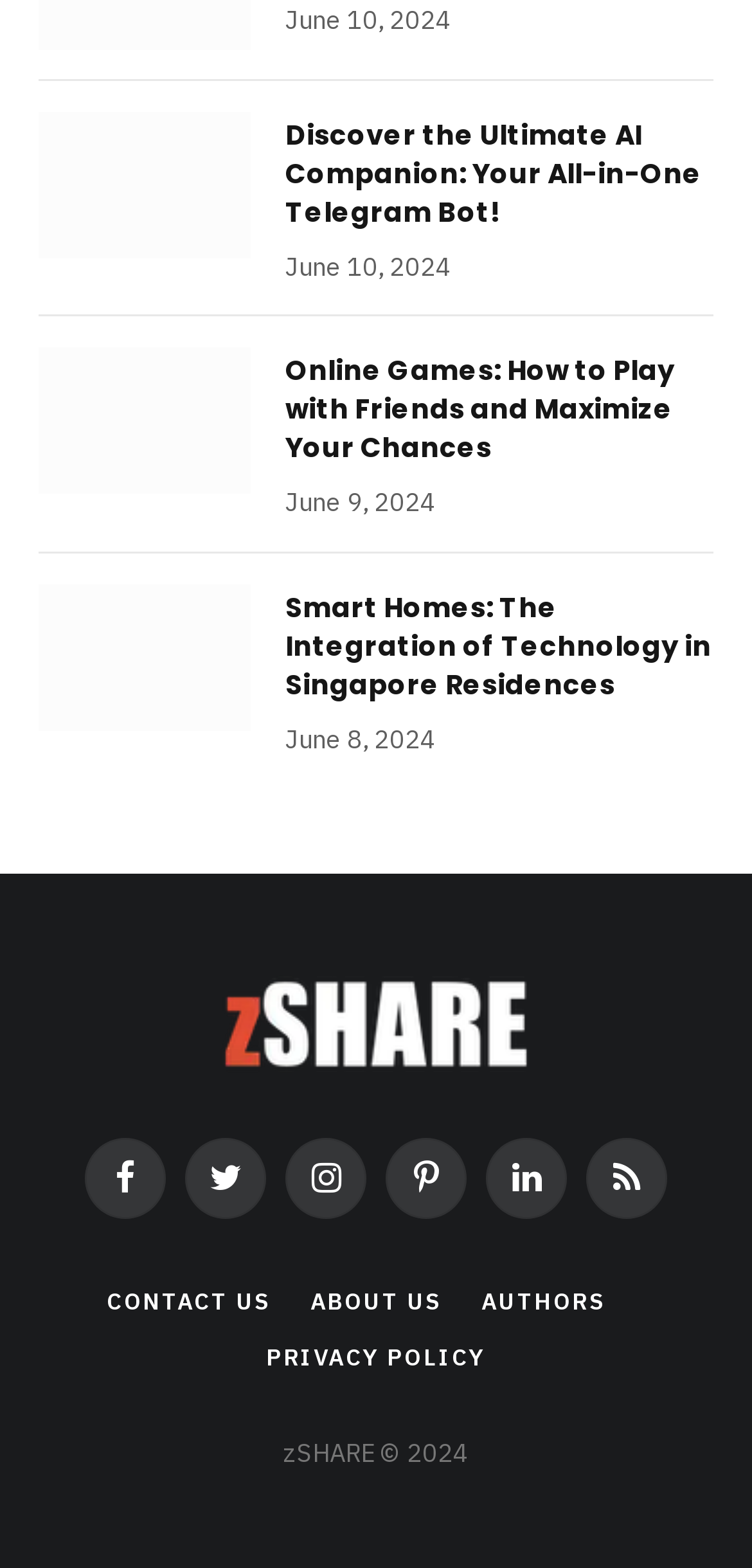Please identify the bounding box coordinates of the clickable area that will allow you to execute the instruction: "Click on the 'Discover the Ultimate AI Companion Your All-in-One Telegram Bot!' link".

[0.051, 0.071, 0.333, 0.165]